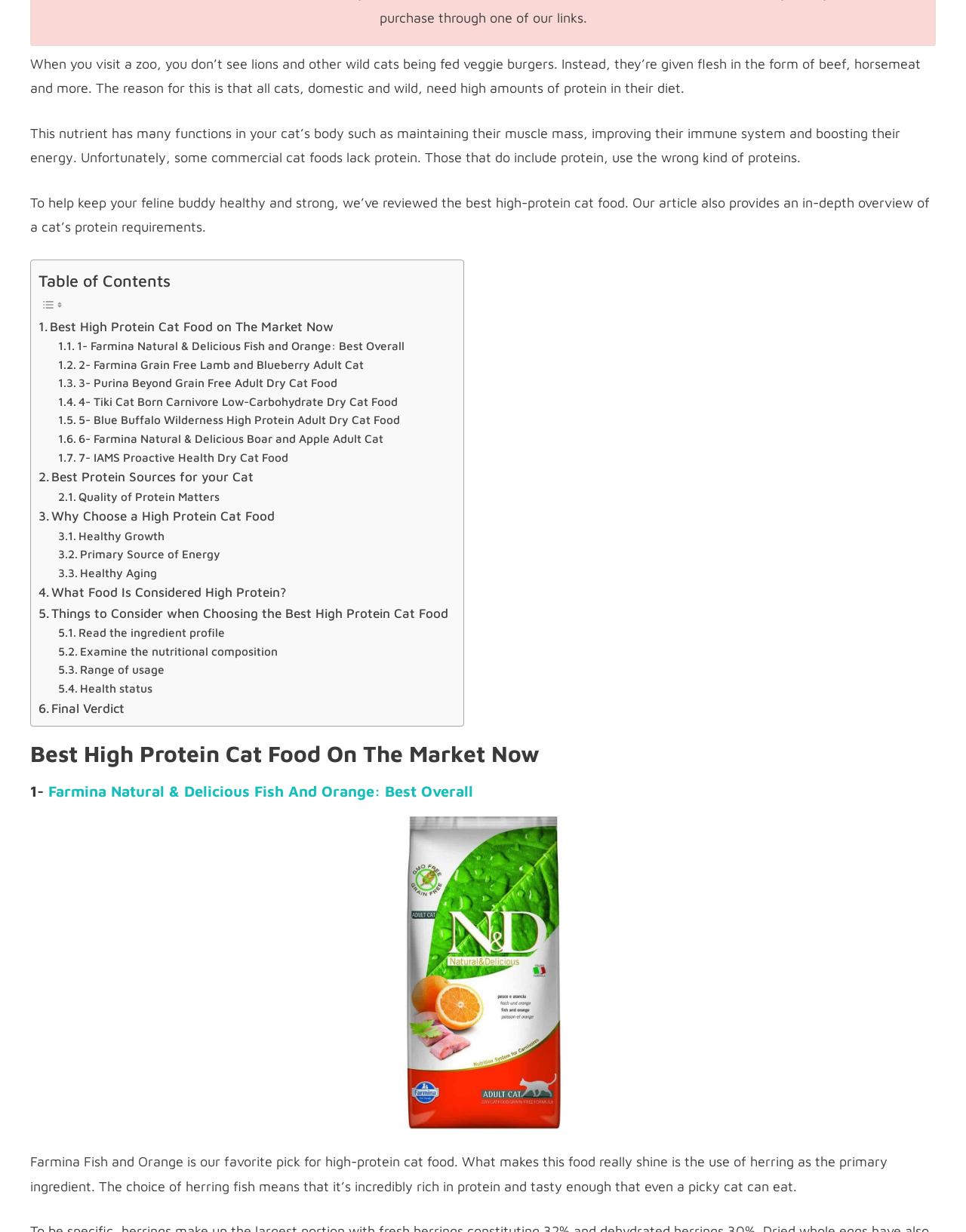Find the bounding box coordinates of the clickable area that will achieve the following instruction: "Explore the best protein sources for your cat".

[0.04, 0.379, 0.263, 0.395]